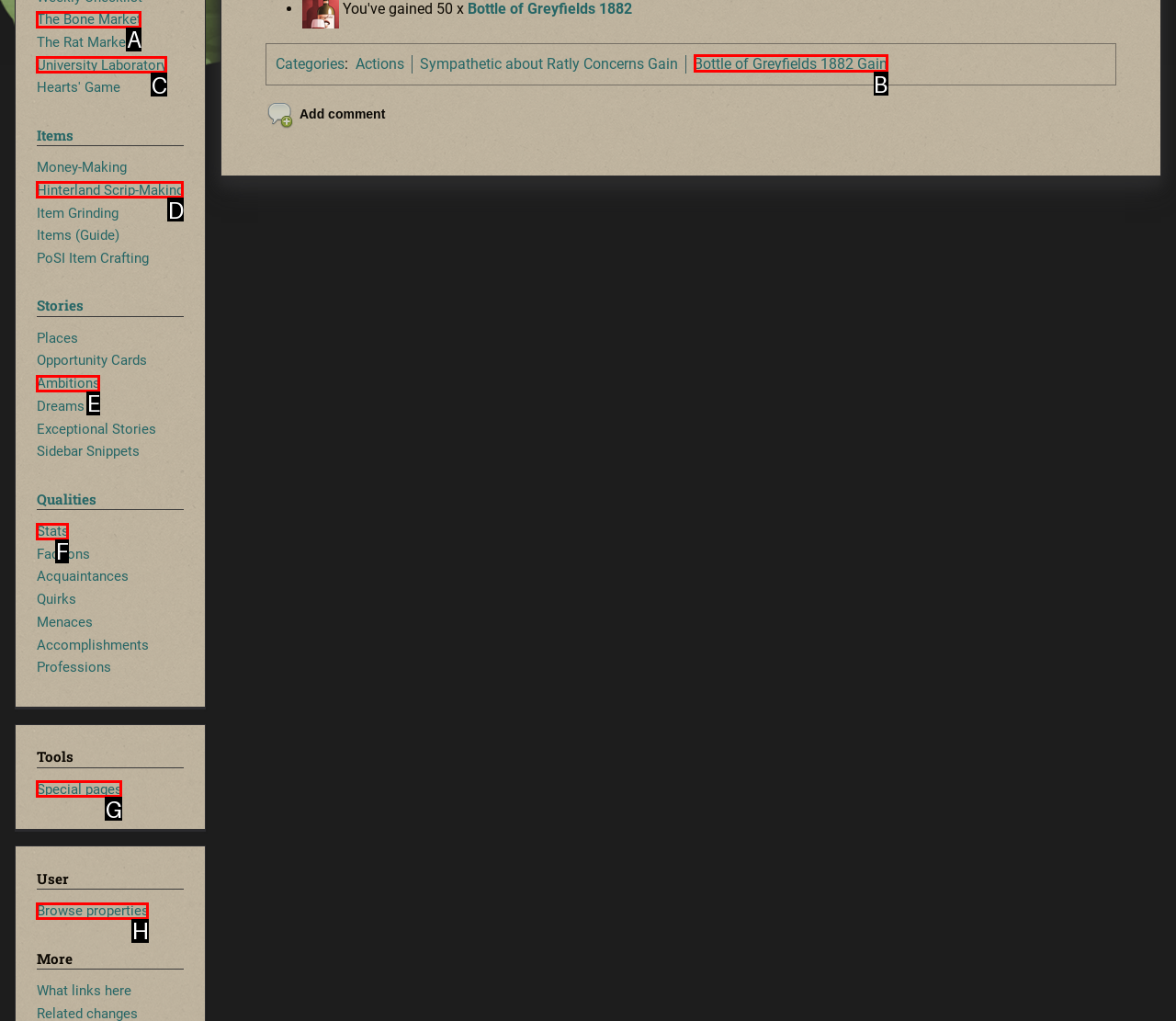Select the option that matches the description: Hinterland Scrip-Making. Answer with the letter of the correct option directly.

D